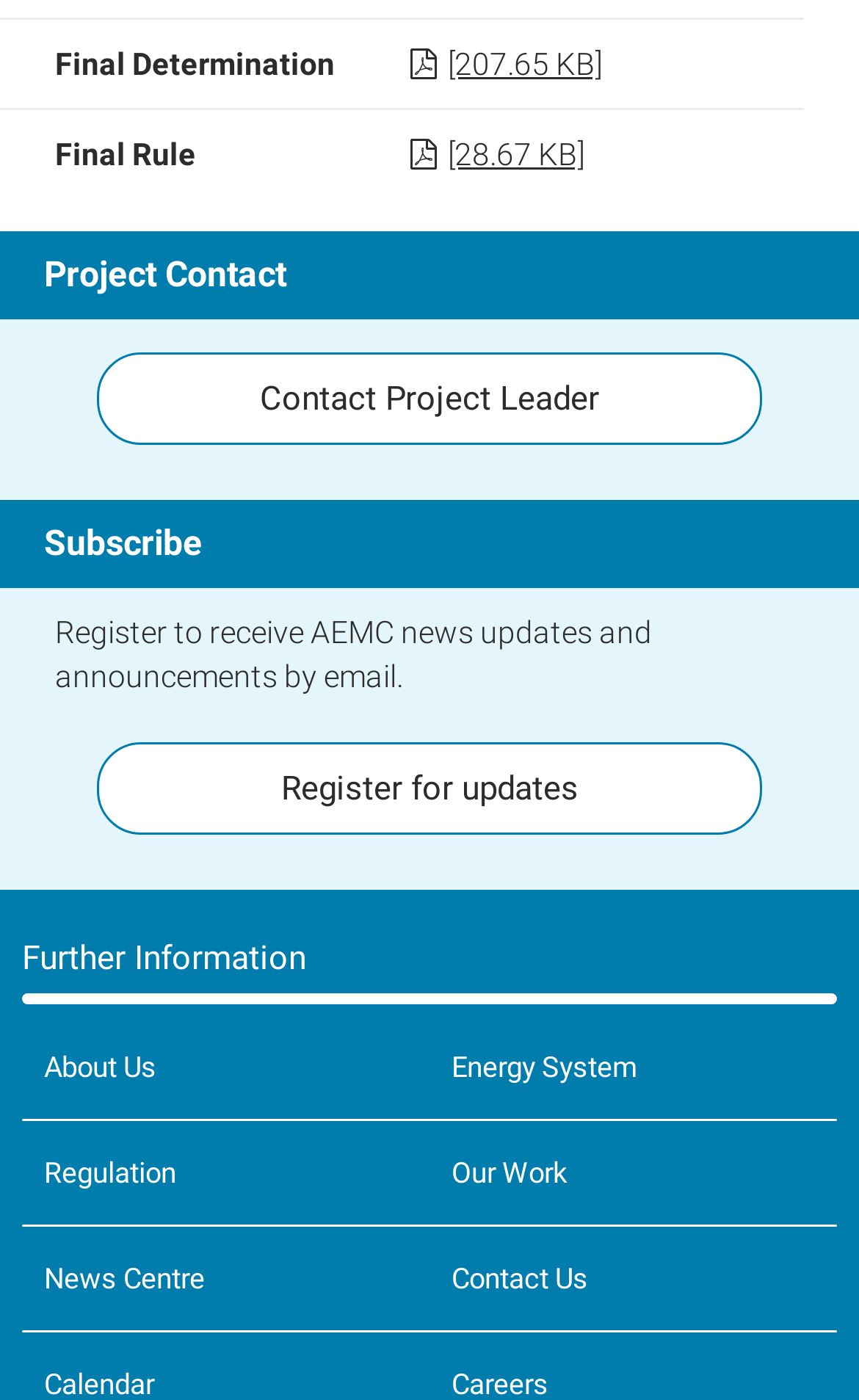Point out the bounding box coordinates of the section to click in order to follow this instruction: "Learn more about the Energy System".

[0.5, 0.725, 0.974, 0.799]